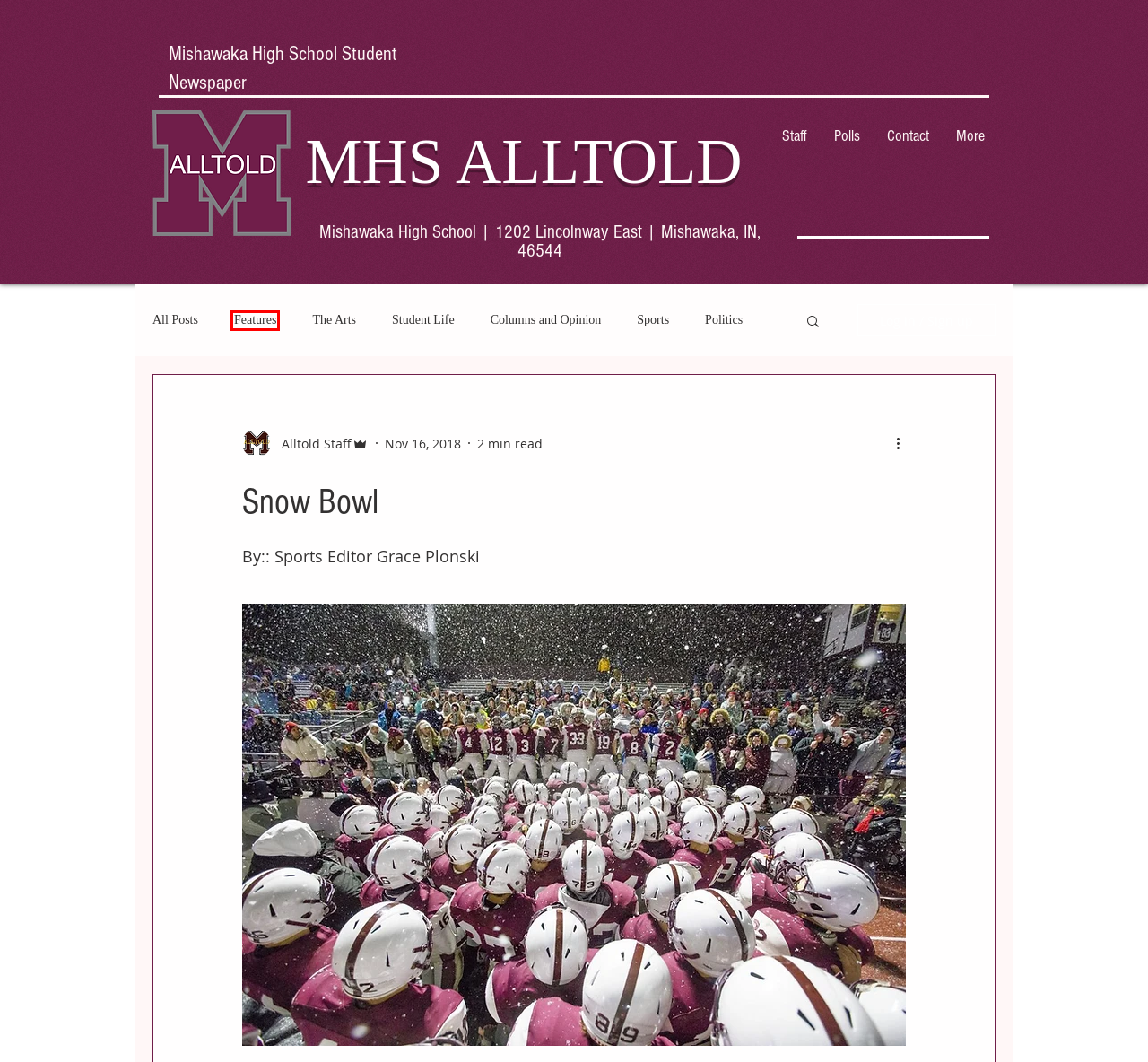Analyze the screenshot of a webpage with a red bounding box and select the webpage description that most accurately describes the new page resulting from clicking the element inside the red box. Here are the candidates:
A. Sports
B. Features
C. Polls | Alltold
D. MHS Alltold | Digital High School Newspaper
E. Editorial
F. Staff | Alltold
G. The Arts
H. Columns and Opinion

B